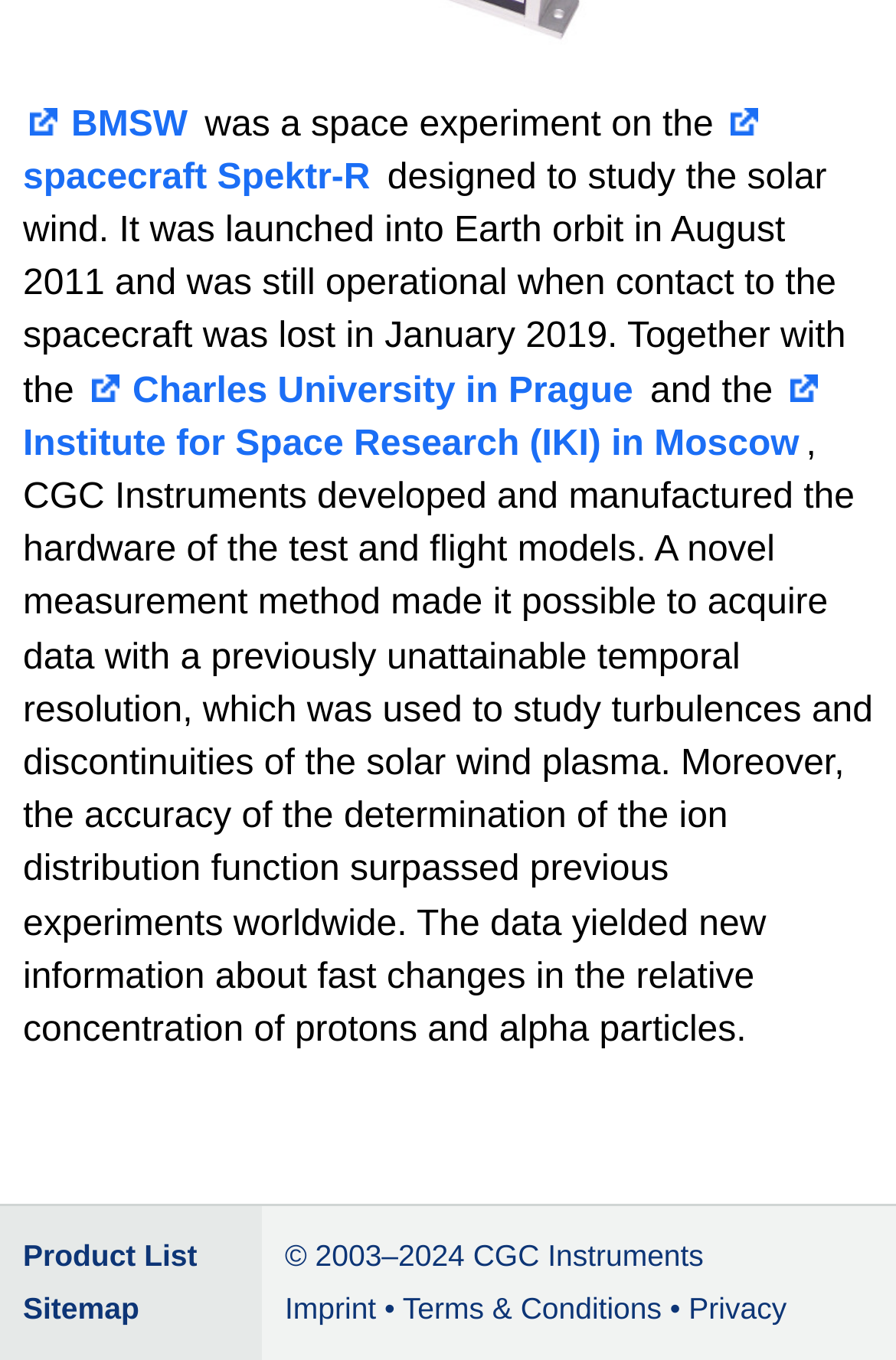Determine the bounding box coordinates of the region to click in order to accomplish the following instruction: "go to the Product List". Provide the coordinates as four float numbers between 0 and 1, specifically [left, top, right, bottom].

[0.026, 0.894, 0.22, 0.953]